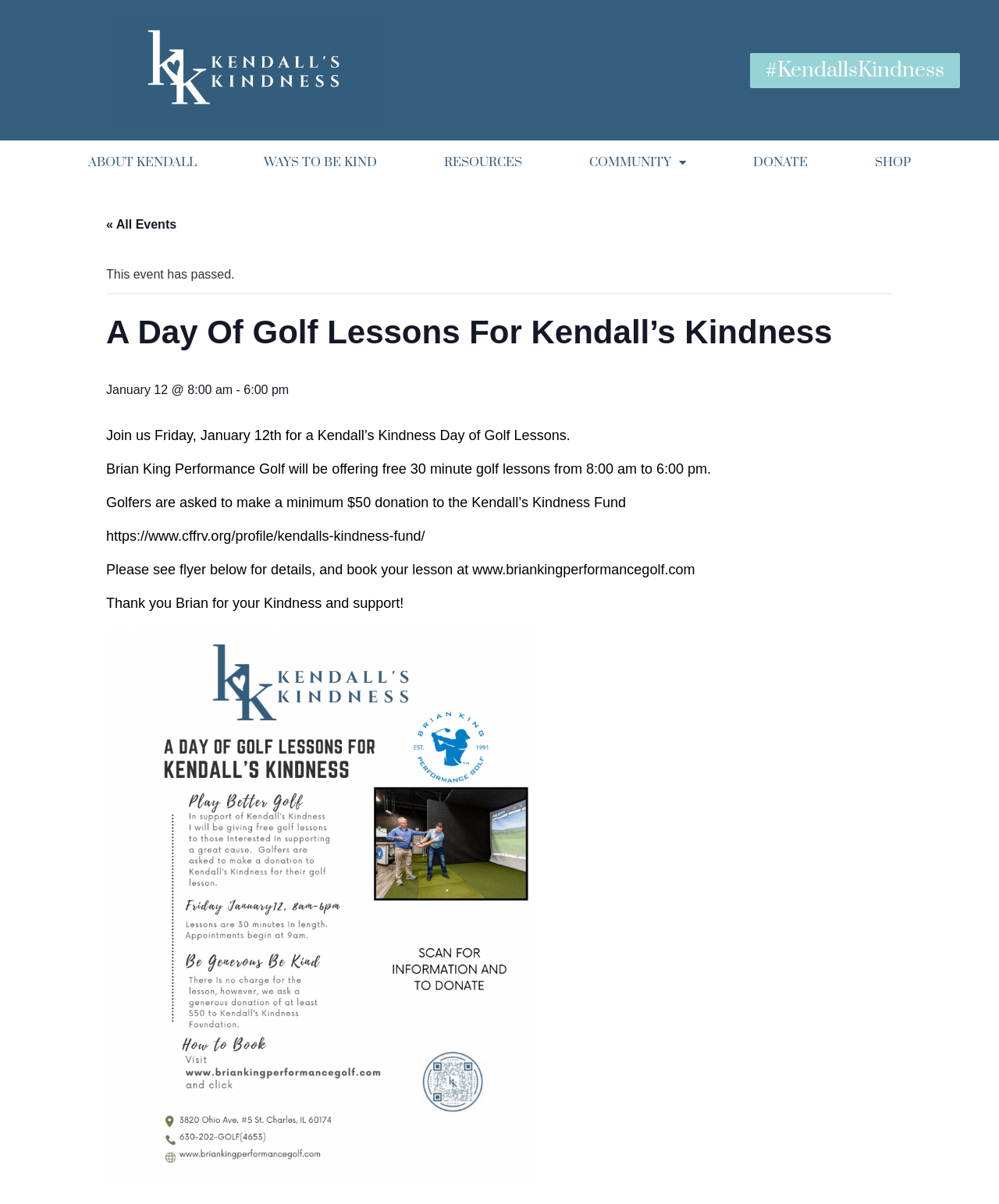Please provide a comprehensive answer to the question below using the information from the image: What is the date of the golf lessons event?

The date of the golf lessons event can be found in the heading 'January 12 @ 8:00 am - 6:00 pm' which indicates that the event is taking place on January 12.